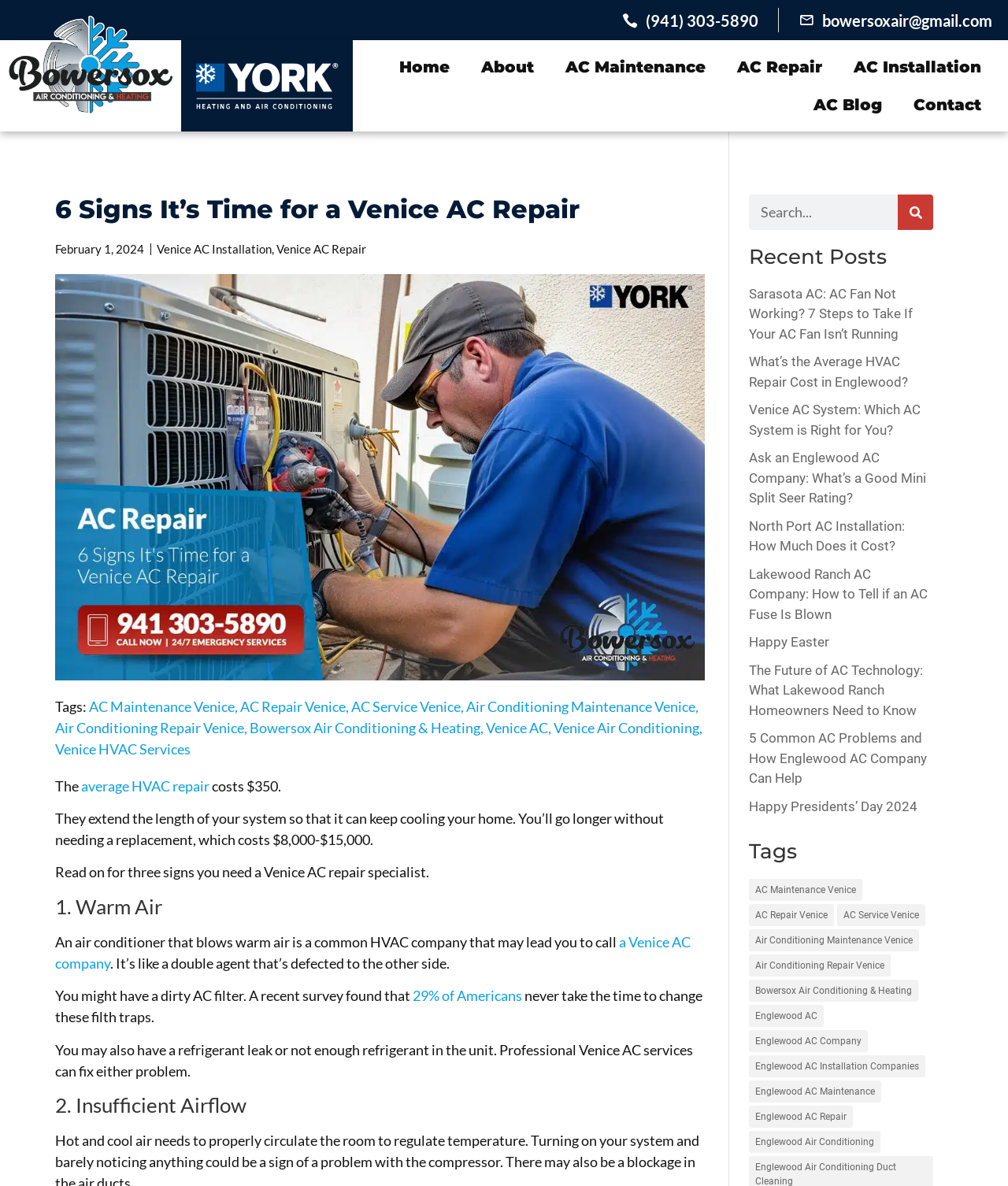Please identify the bounding box coordinates of the clickable area that will fulfill the following instruction: "Click on the 'Venice AC Installation' link". The coordinates should be in the format of four float numbers between 0 and 1, i.e., [left, top, right, bottom].

[0.155, 0.204, 0.27, 0.216]